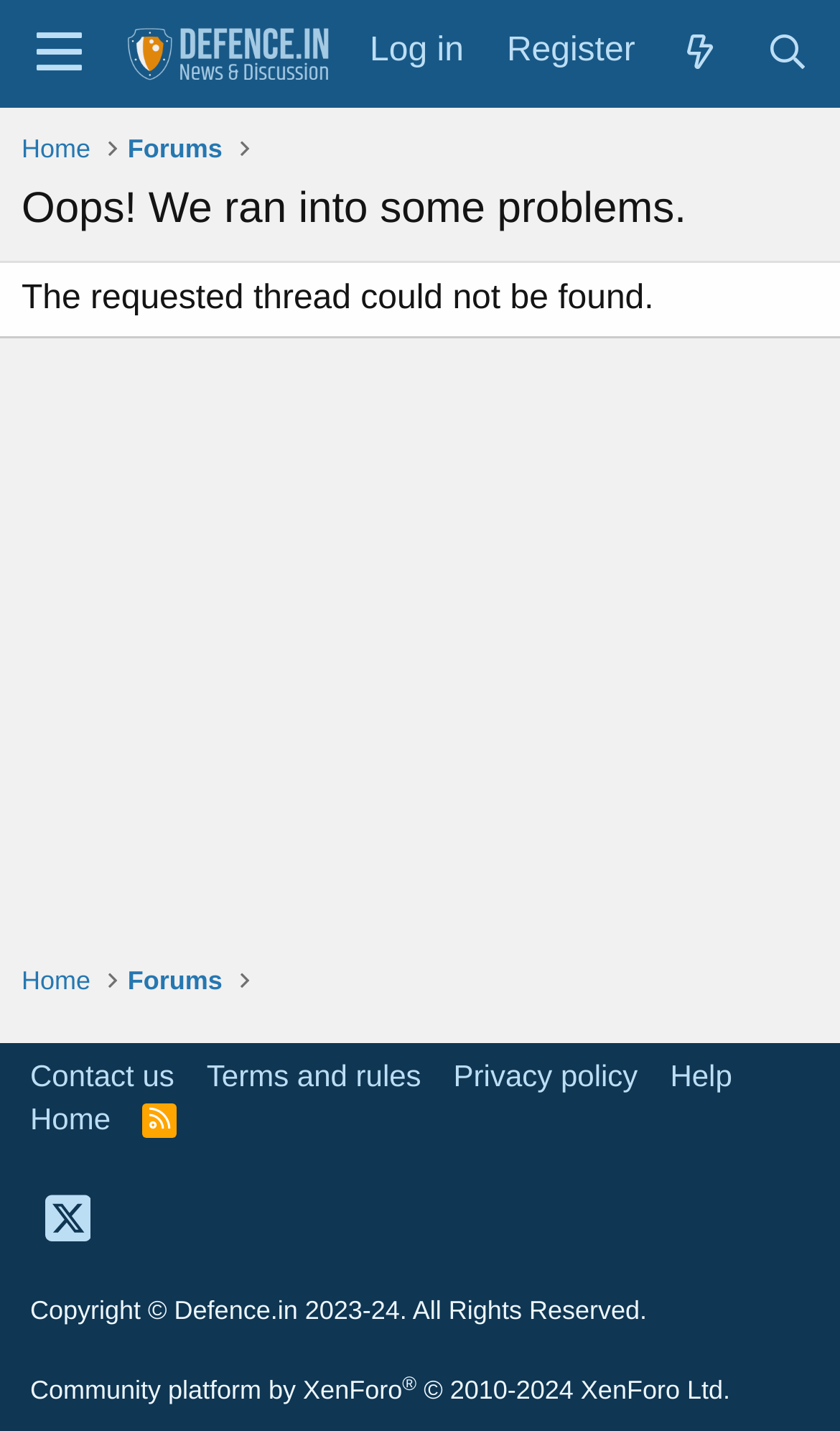Show the bounding box coordinates for the element that needs to be clicked to execute the following instruction: "Search for something". Provide the coordinates in the form of four float numbers between 0 and 1, i.e., [left, top, right, bottom].

[0.886, 0.007, 0.99, 0.068]